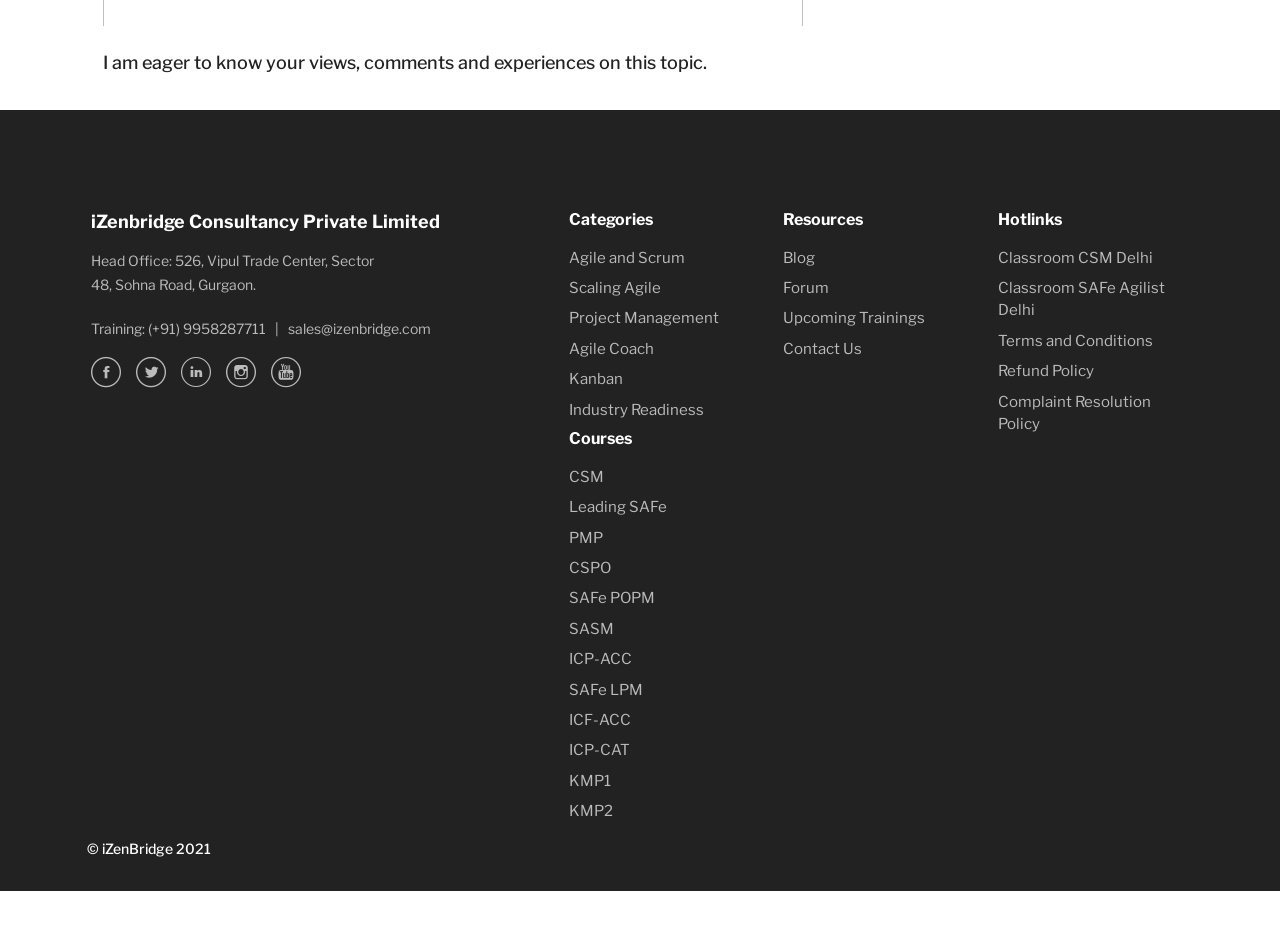What is the copyright year mentioned at the bottom of the webpage?
Please provide a detailed answer to the question.

The copyright year is mentioned in the static text element at the bottom of the webpage with the text '© iZenBridge 2021'.